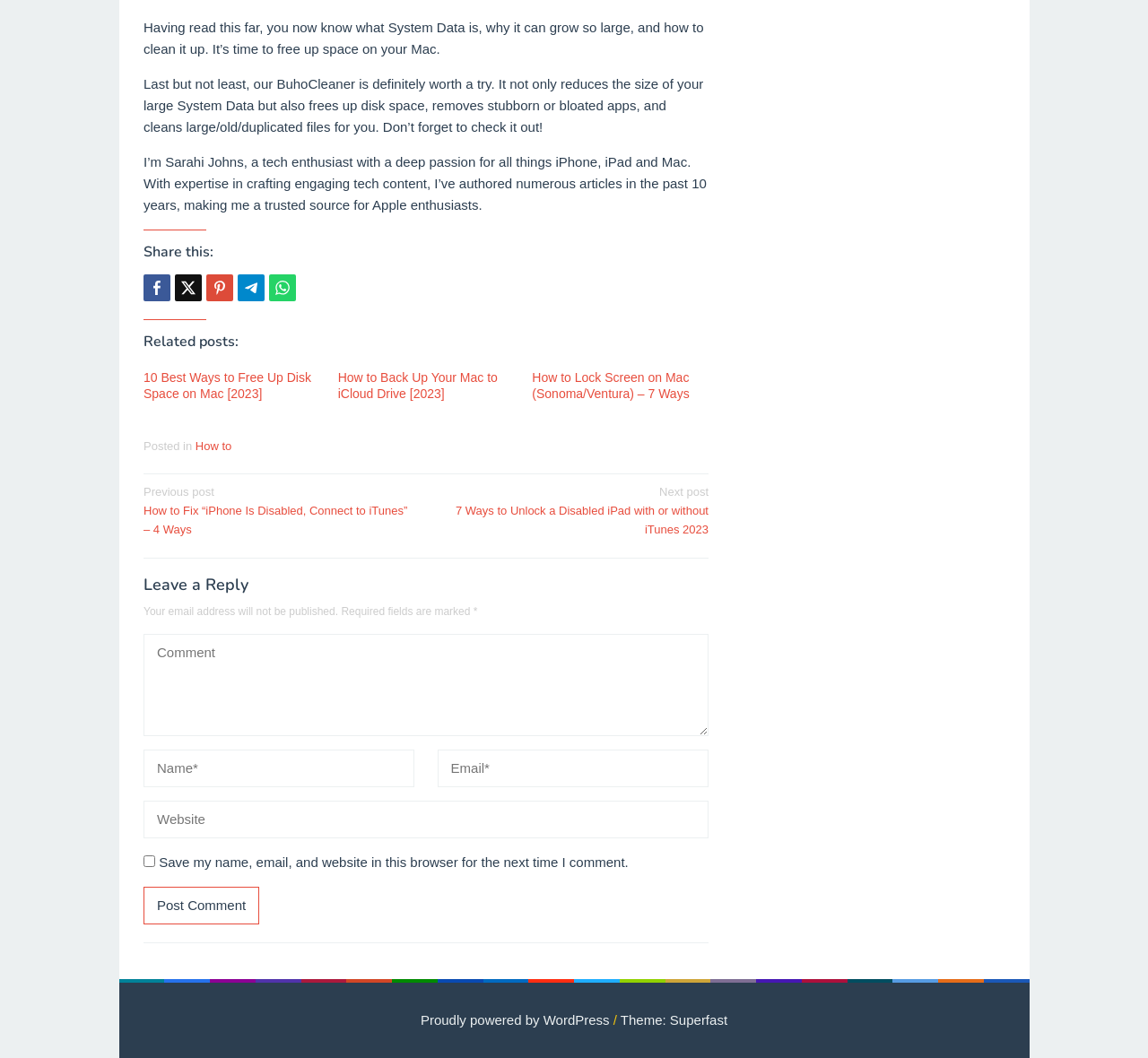Please identify the bounding box coordinates of the area that needs to be clicked to follow this instruction: "Share this".

[0.125, 0.26, 0.148, 0.285]